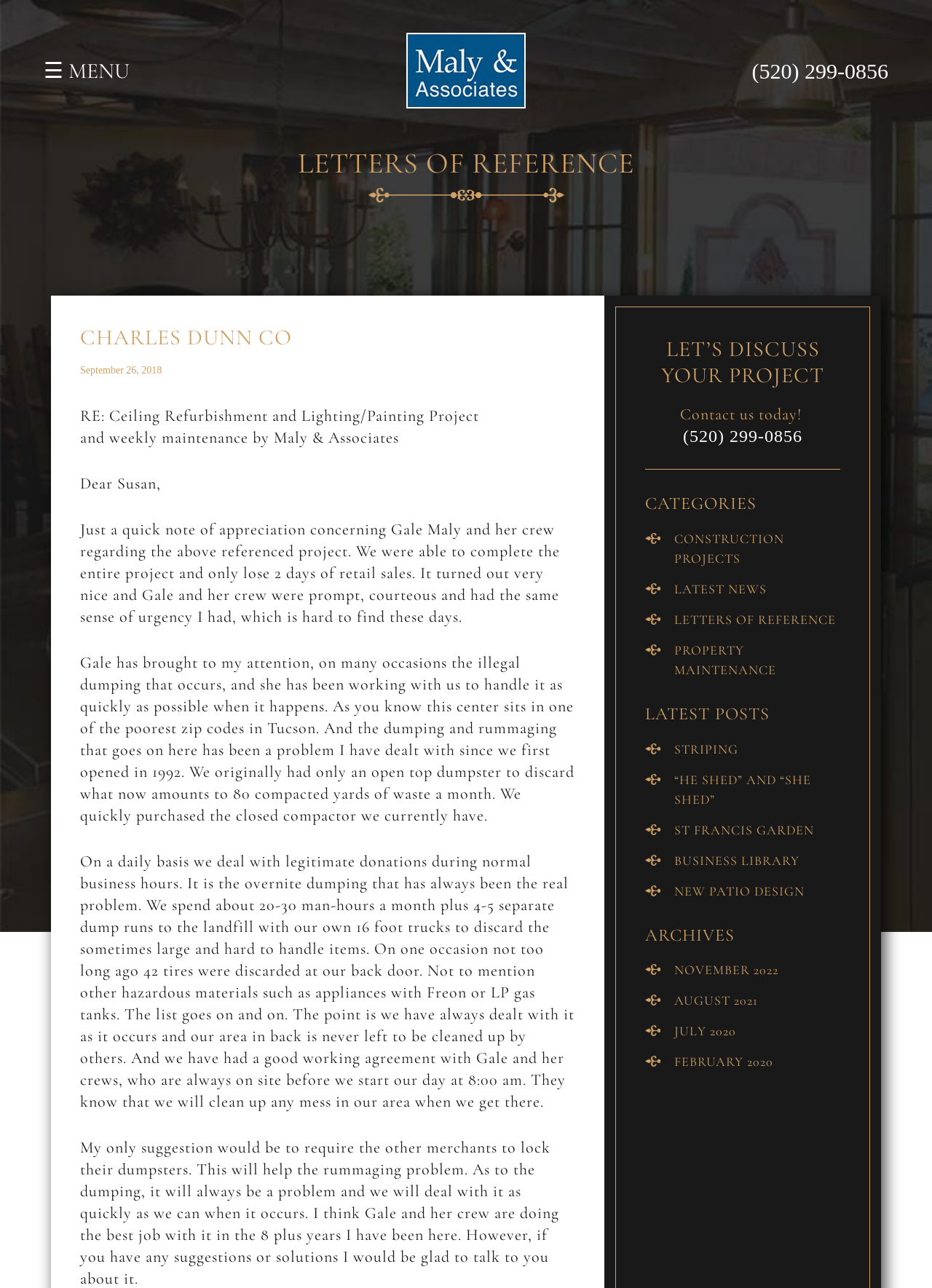Identify the bounding box coordinates of the specific part of the webpage to click to complete this instruction: "View CONSTRUCTION PROJECTS".

[0.692, 0.411, 0.902, 0.441]